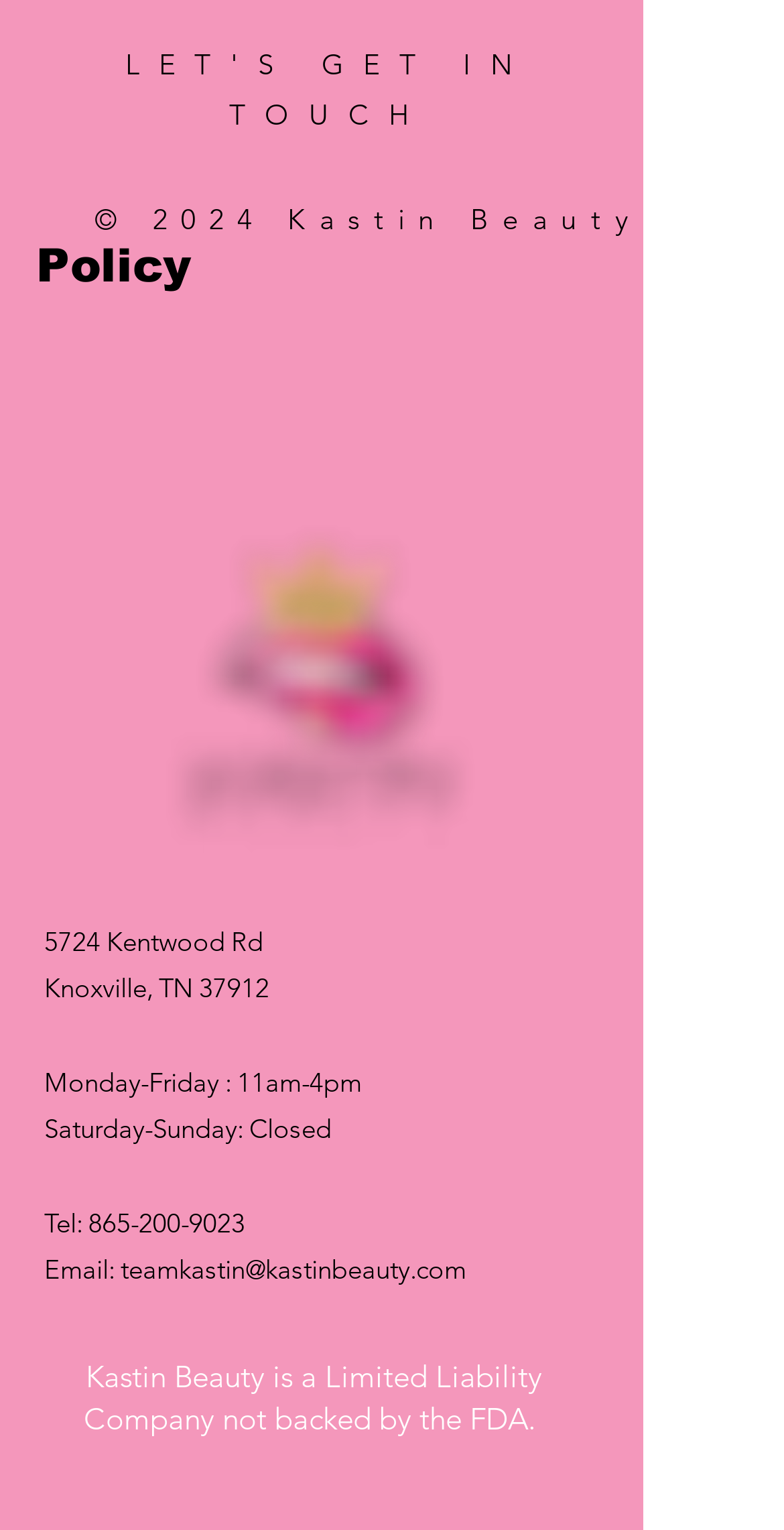Using the provided element description: "Privacy Policy", identify the bounding box coordinates. The coordinates should be four floats between 0 and 1 in the order [left, top, right, bottom].

[0.051, 0.167, 0.321, 0.196]